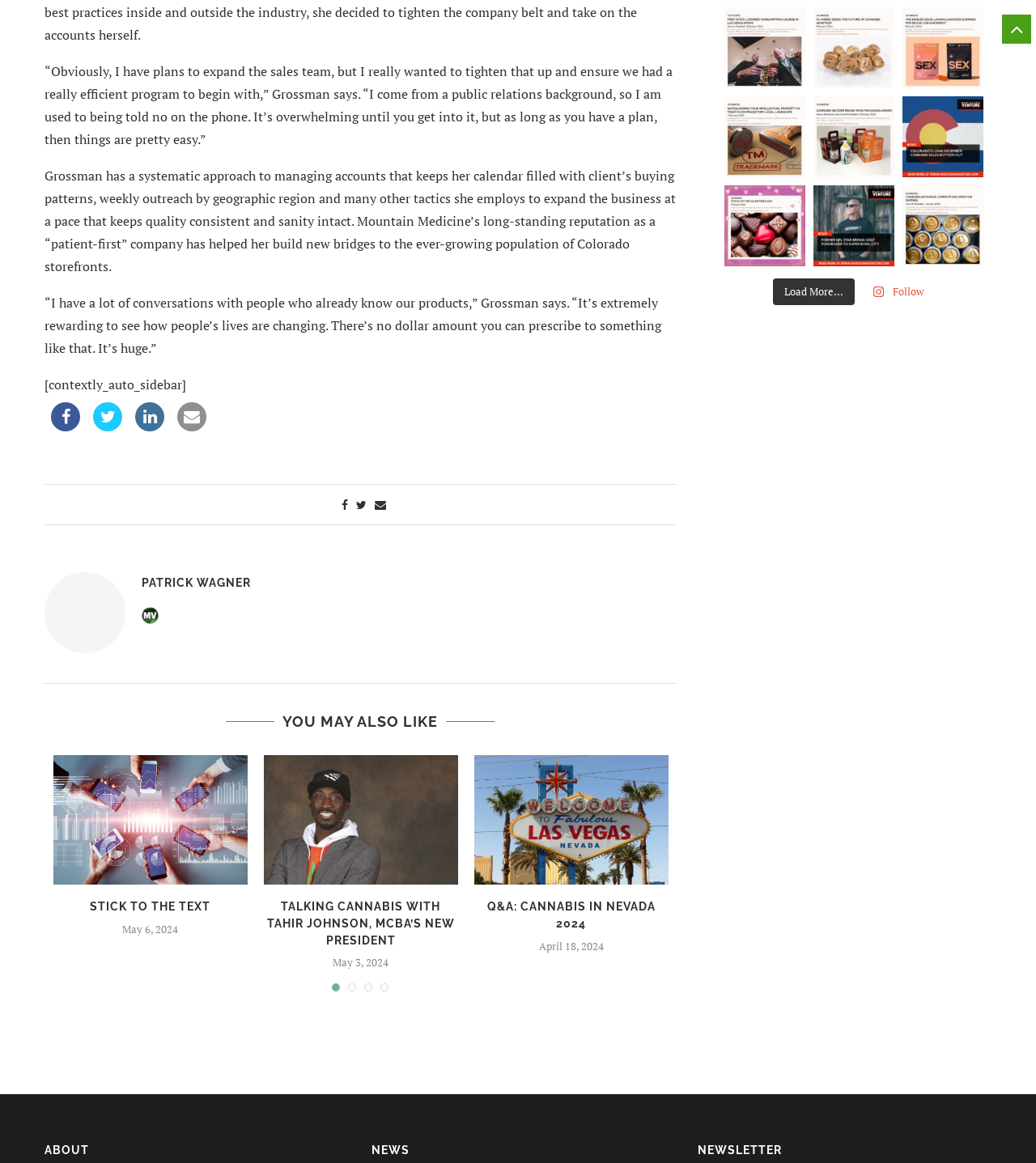Find the bounding box coordinates for the area you need to click to carry out the instruction: "Click the link 'Juicy Joints: The fun brand that packs a serious punch'". The coordinates should be four float numbers between 0 and 1, indicated as [left, top, right, bottom].

[0.661, 0.65, 0.848, 0.761]